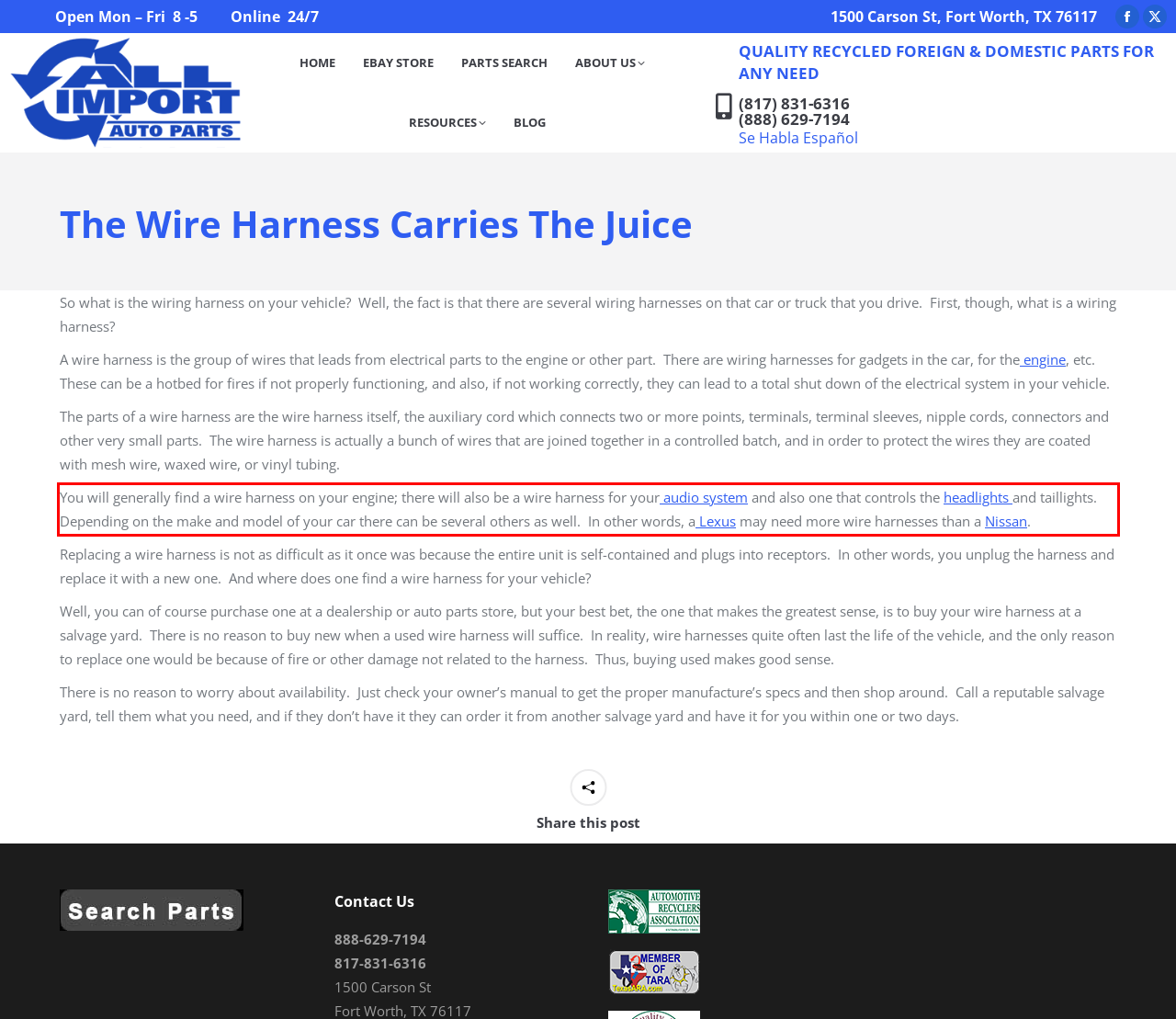Examine the webpage screenshot, find the red bounding box, and extract the text content within this marked area.

You will generally find a wire harness on your engine; there will also be a wire harness for your audio system and also one that controls the headlights and taillights. Depending on the make and model of your car there can be several others as well. In other words, a Lexus may need more wire harnesses than a Nissan.